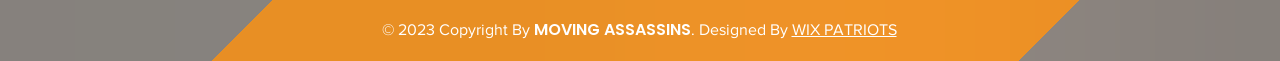Refer to the image and answer the question with as much detail as possible: What is the name of the web design service?

The name of the web design service responsible for creating the 'Moving Assassins' website is mentioned in the footer as 'Designed By WIX PATRIOTS', acknowledging their role in the site's design.